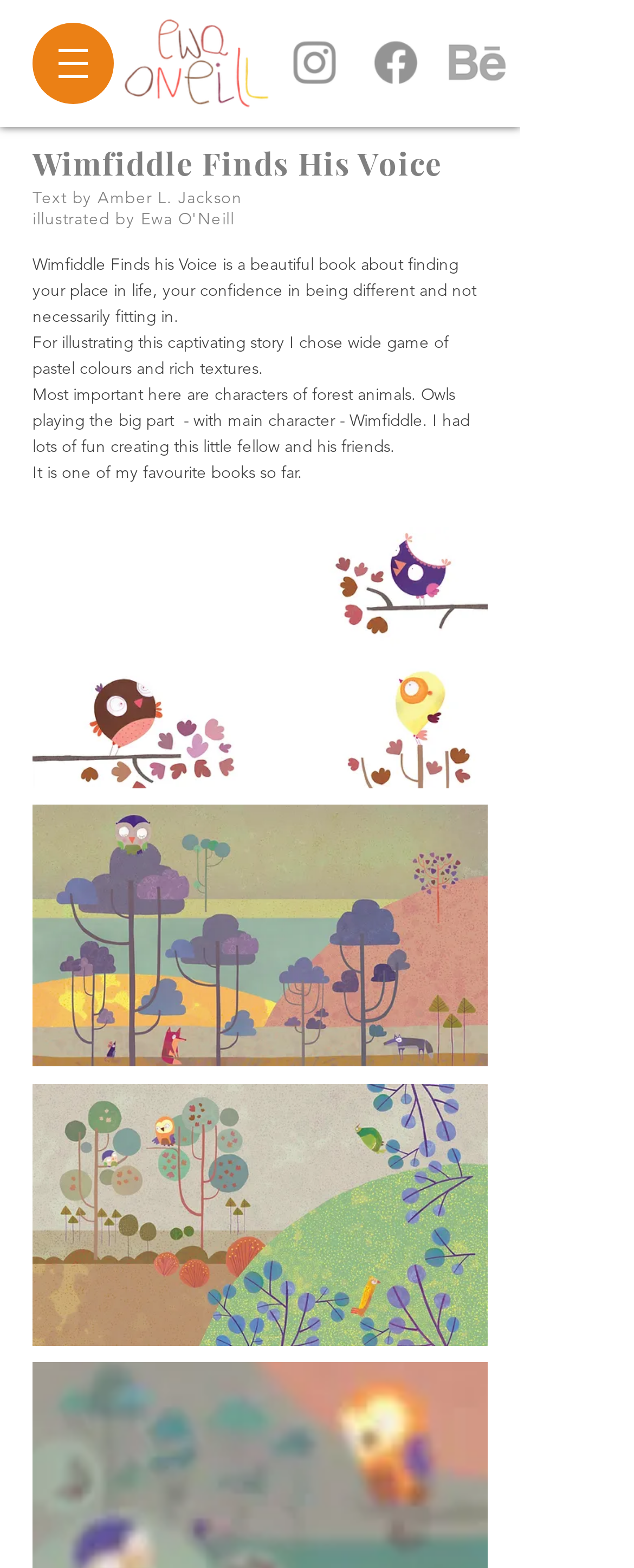Provide a brief response using a word or short phrase to this question:
What type of animals are featured in the book?

Forest animals